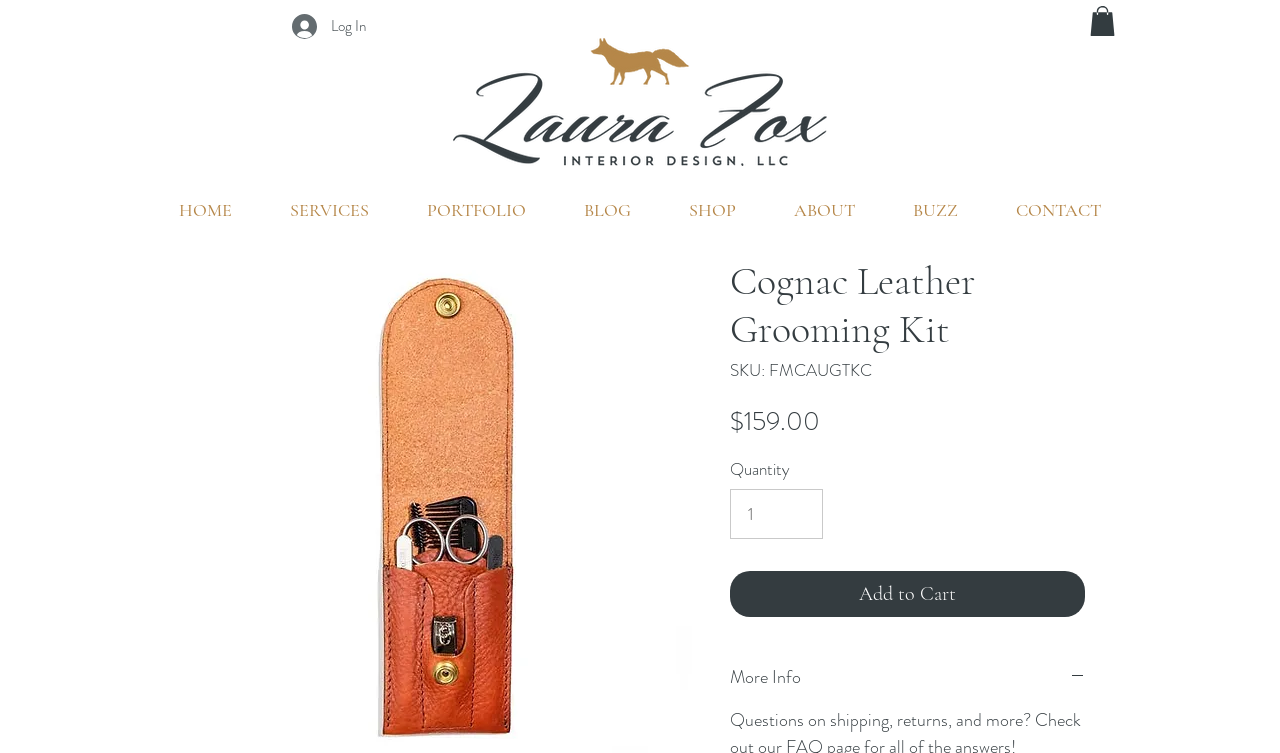Indicate the bounding box coordinates of the element that needs to be clicked to satisfy the following instruction: "Visit the Laura Fox Interior Design homepage". The coordinates should be four float numbers between 0 and 1, i.e., [left, top, right, bottom].

[0.354, 0.05, 0.646, 0.22]